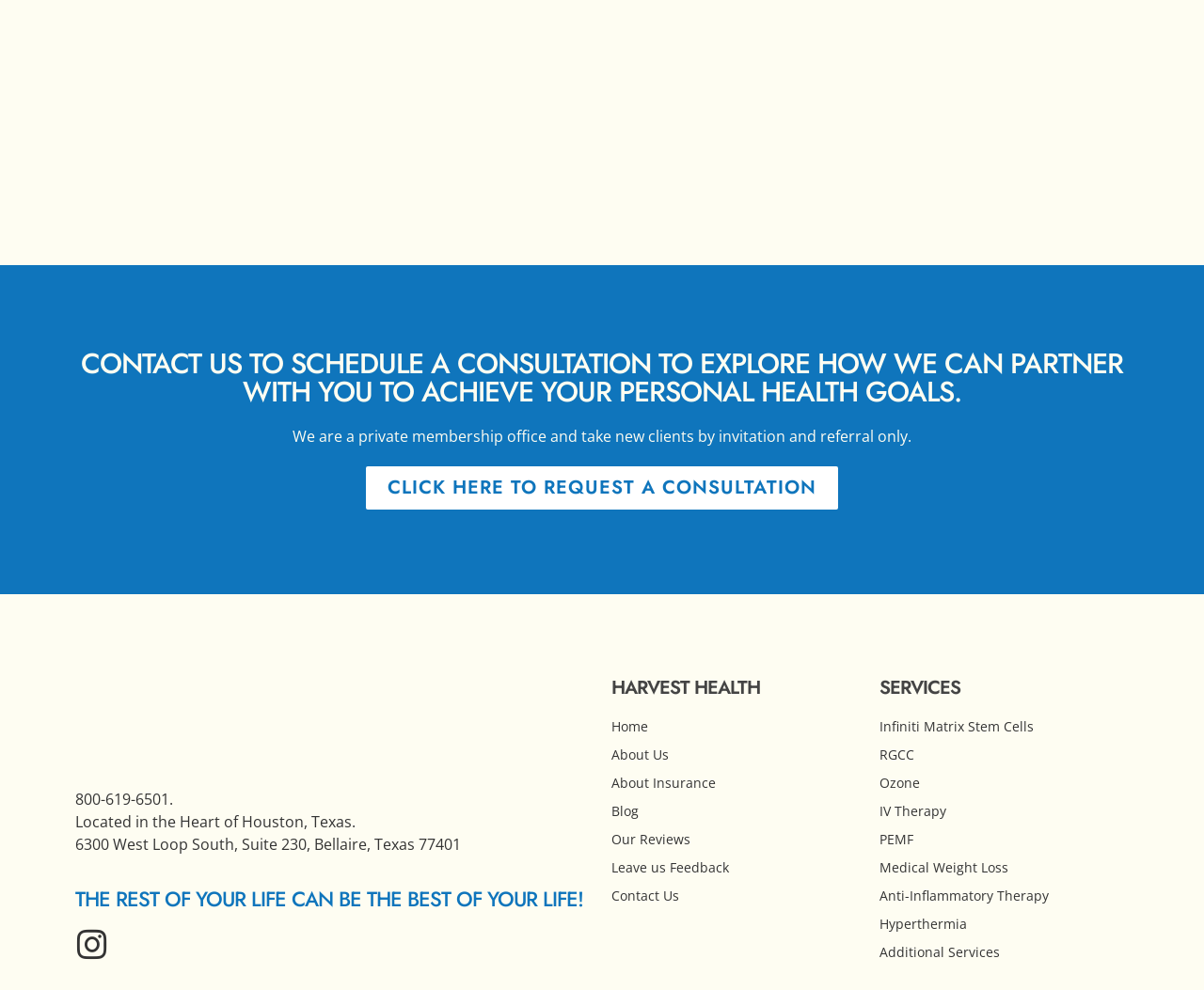Locate the bounding box coordinates of the area you need to click to fulfill this instruction: 'View the location on the map'. The coordinates must be in the form of four float numbers ranging from 0 to 1: [left, top, right, bottom].

[0.062, 0.843, 0.383, 0.864]